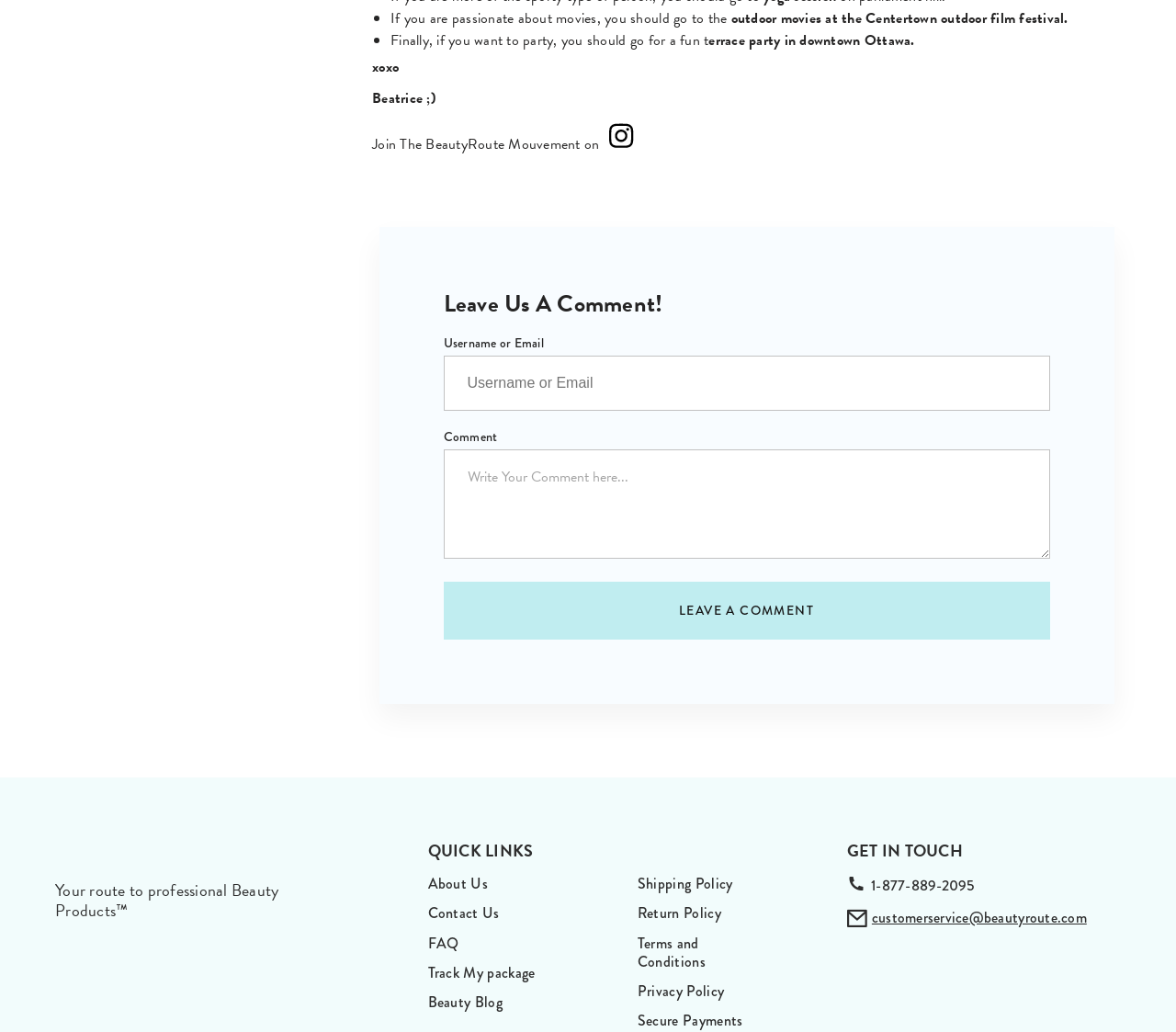For the following element description, predict the bounding box coordinates in the format (top-left x, top-left y, bottom-right x, bottom-right y). All values should be floating point numbers between 0 and 1. Description: About Us

[0.364, 0.846, 0.415, 0.867]